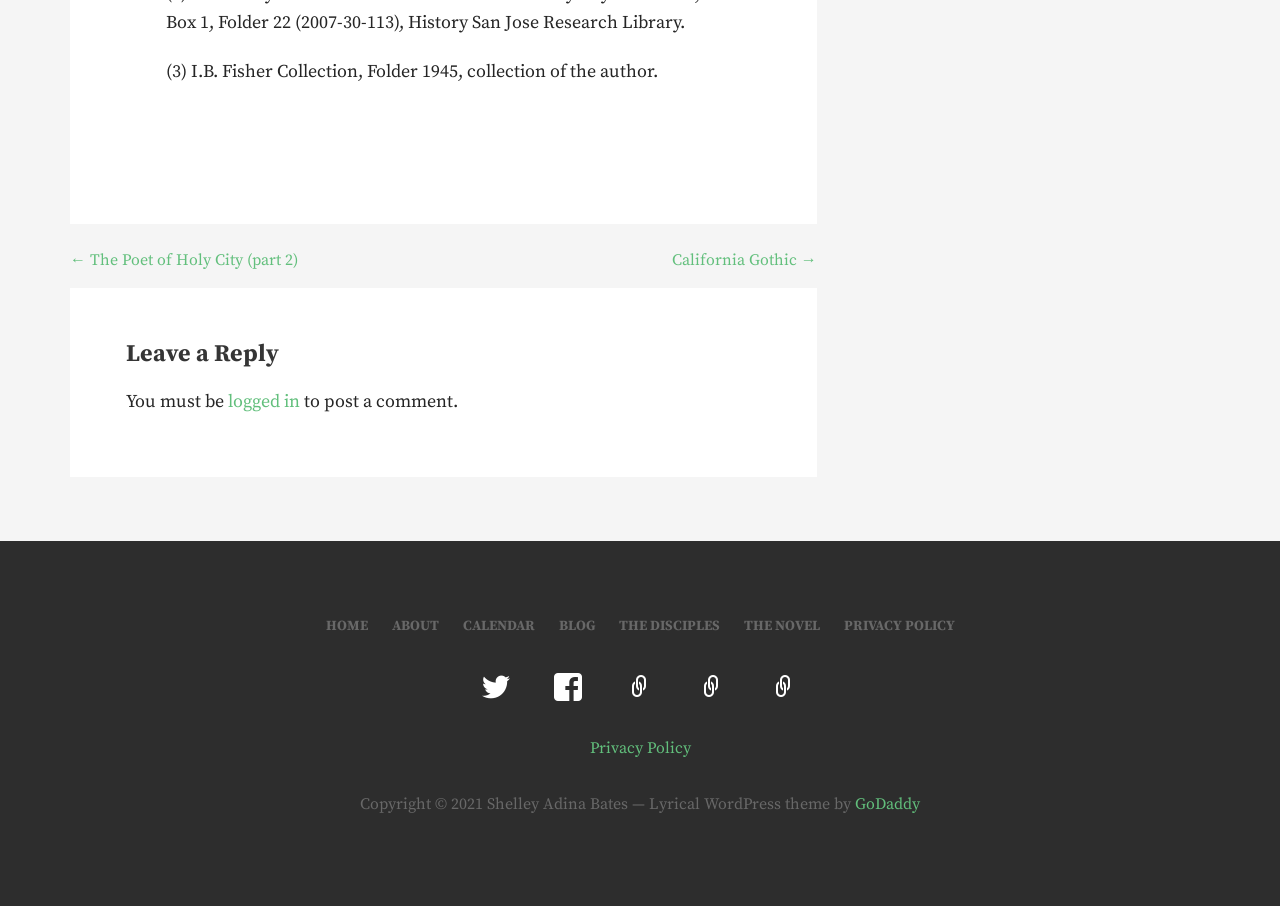What social media platforms are linked on the page?
Can you provide a detailed and comprehensive answer to the question?

The social media platforms are linked through a series of link elements with icon labels. The icons are  for Twitter,  for Facebook, and  for Email.